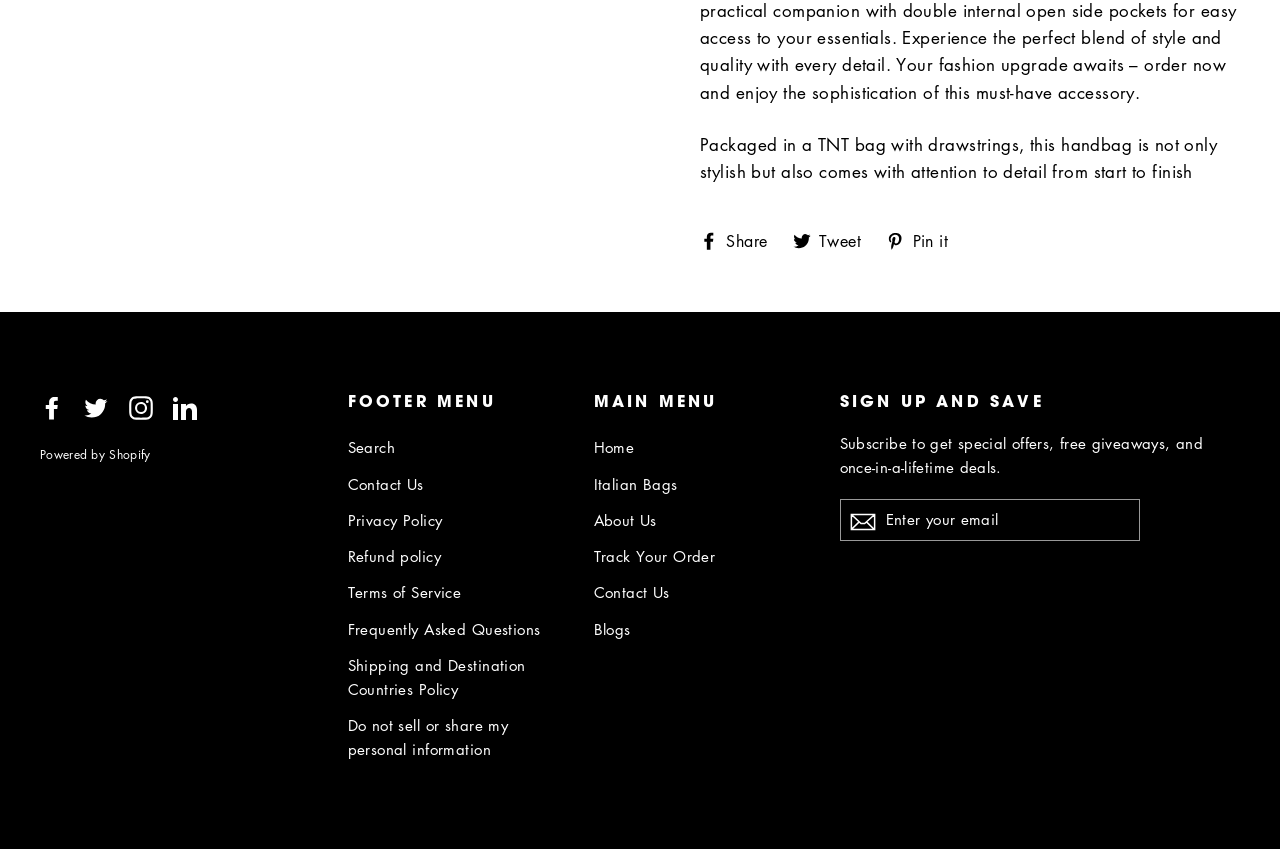Please identify the bounding box coordinates of the area I need to click to accomplish the following instruction: "Share on Facebook".

[0.547, 0.271, 0.611, 0.292]